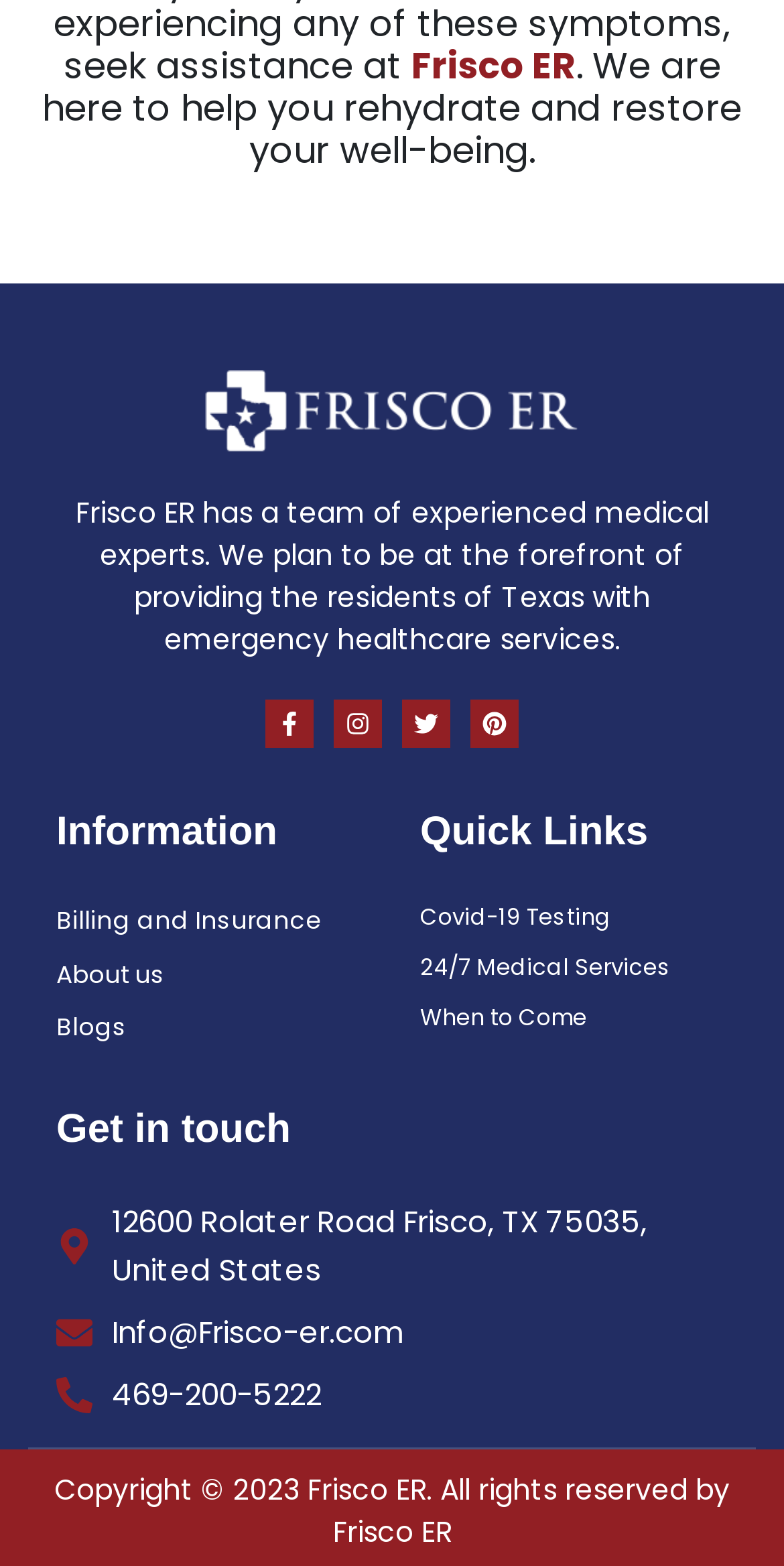Highlight the bounding box coordinates of the region I should click on to meet the following instruction: "Check out Frisco ER on Facebook".

[0.338, 0.447, 0.4, 0.478]